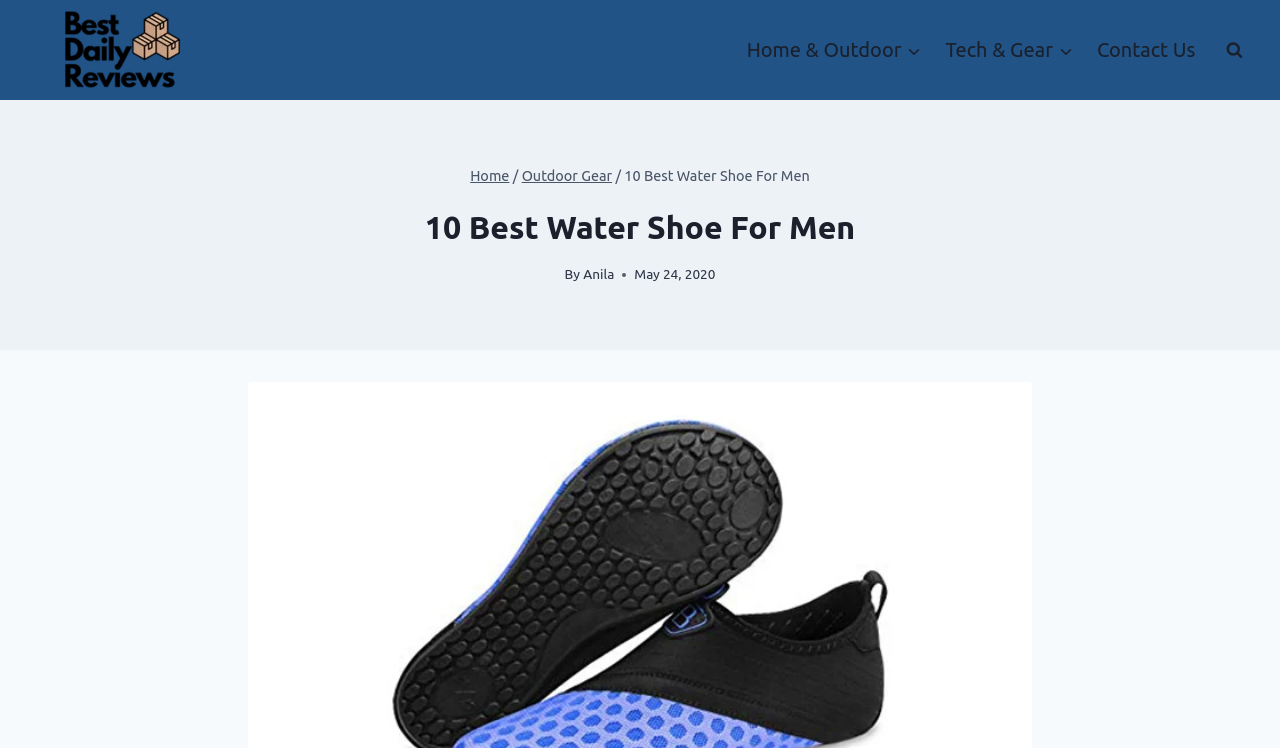How many links are there in the primary navigation?
Using the image, answer in one word or phrase.

3